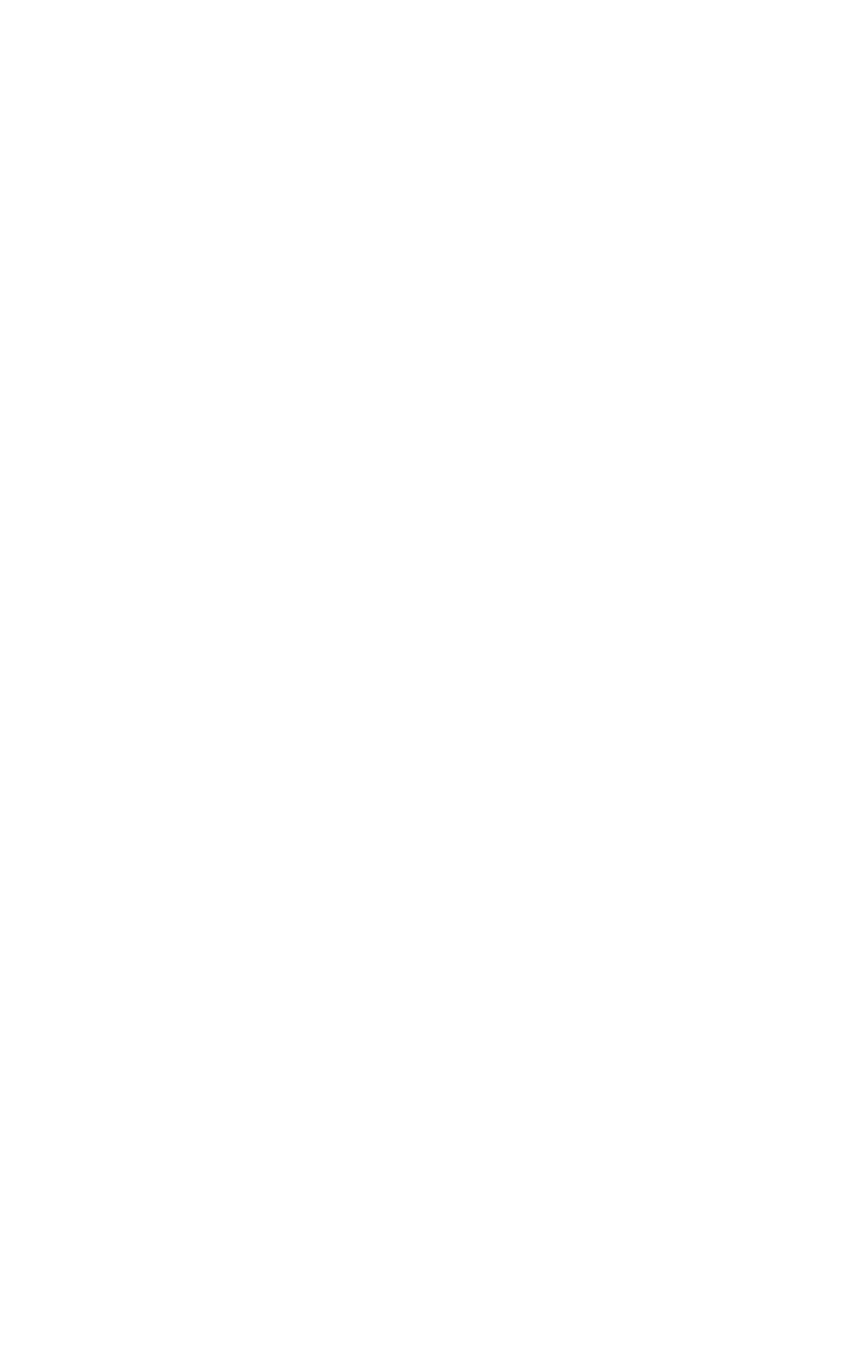Provide a short answer to the following question with just one word or phrase: What social media platforms are linked in the footer?

Facebook and Instagram